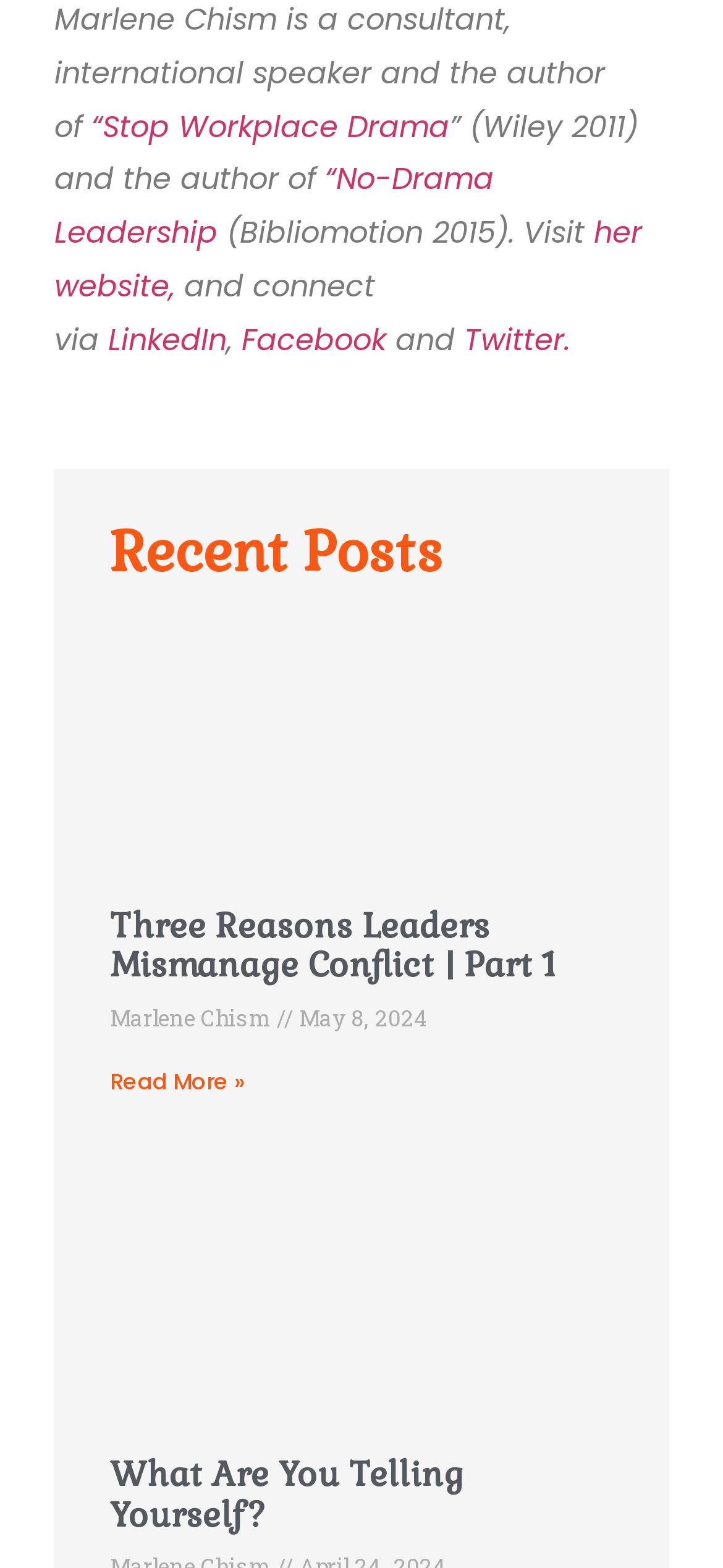Please answer the following question using a single word or phrase: 
What social media platforms are mentioned?

LinkedIn, Facebook, Twitter